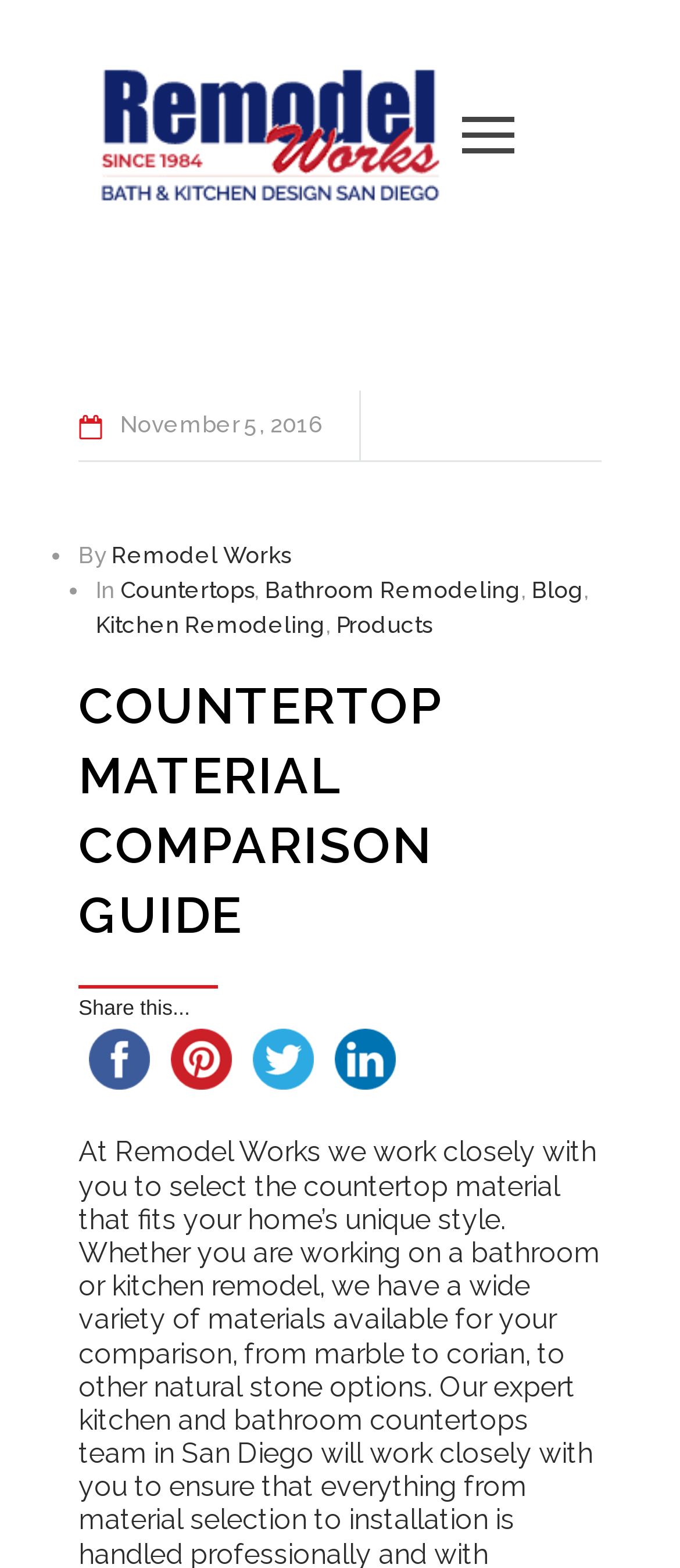Give a concise answer of one word or phrase to the question: 
What is the name of the company that wrote this article?

Remodel Works